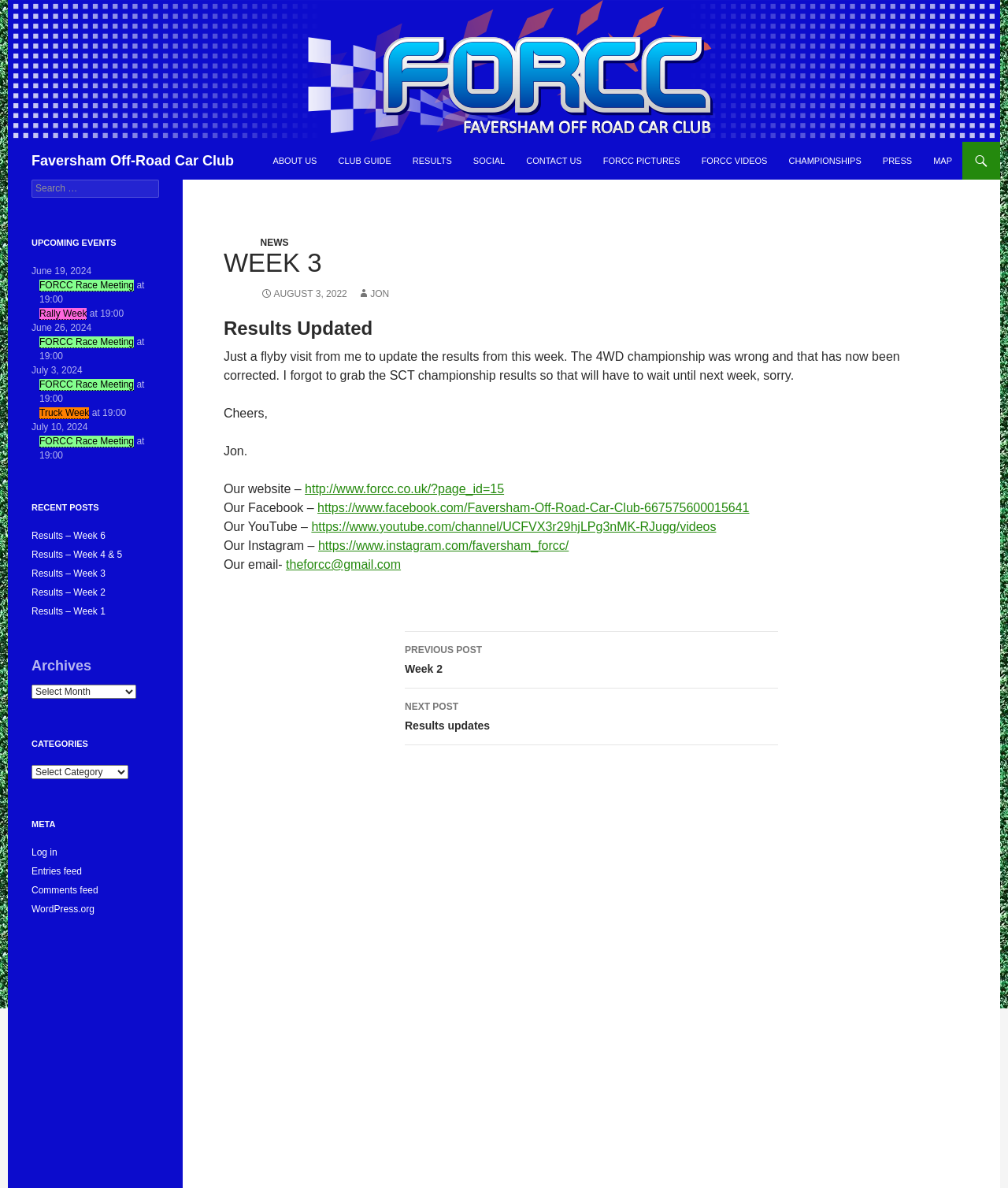Please find the bounding box coordinates in the format (top-left x, top-left y, bottom-right x, bottom-right y) for the given element description. Ensure the coordinates are floating point numbers between 0 and 1. Description: Results – Week 1

[0.031, 0.51, 0.105, 0.519]